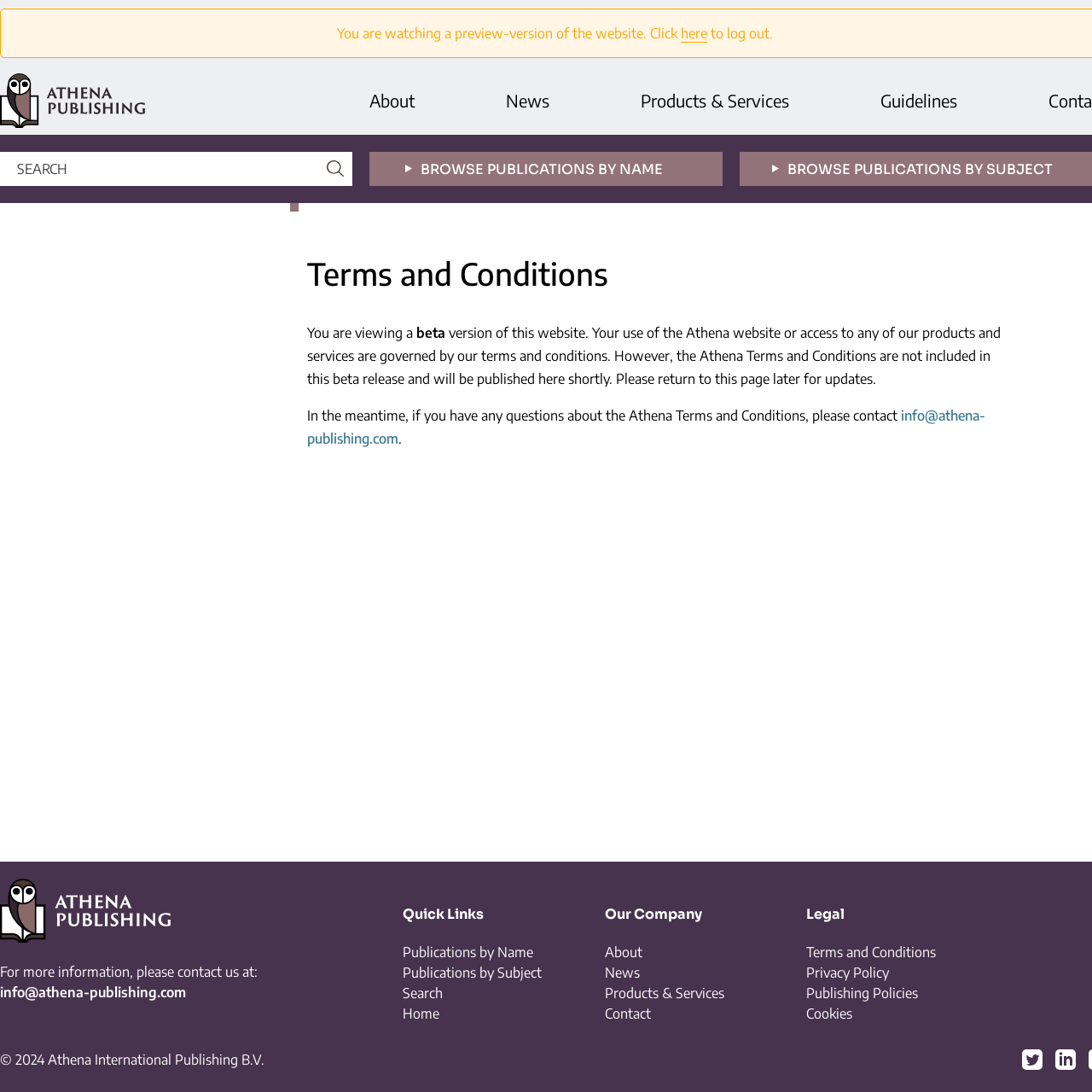Please specify the bounding box coordinates of the element that should be clicked to execute the given instruction: 'contact us'. Ensure the coordinates are four float numbers between 0 and 1, expressed as [left, top, right, bottom].

[0.281, 0.373, 0.902, 0.41]